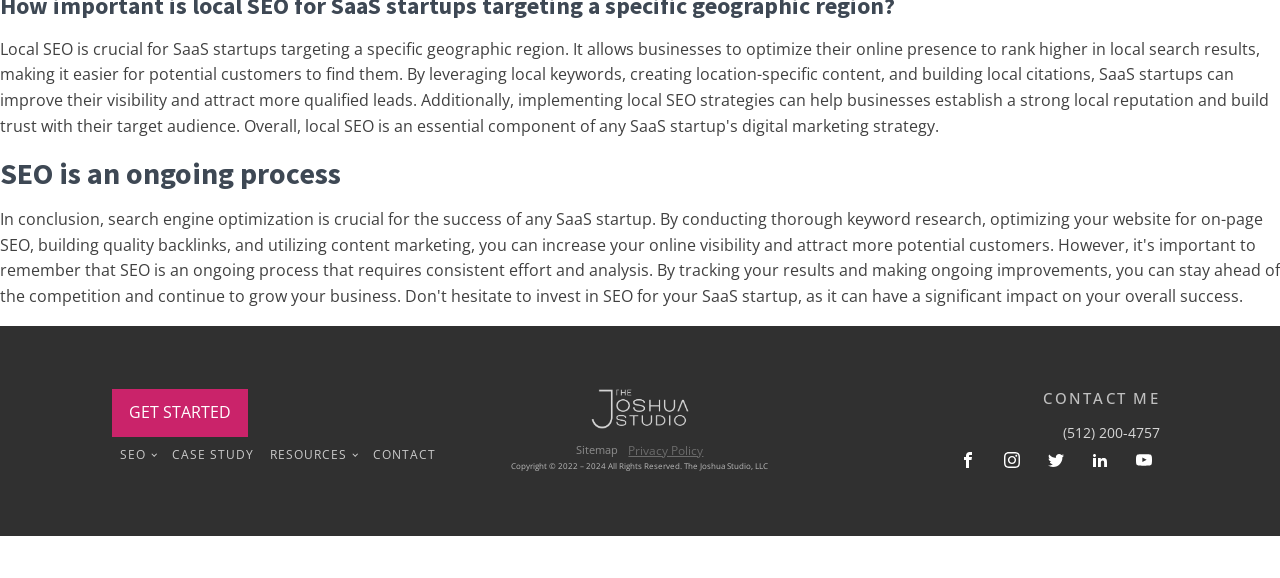How many social media links are present on this webpage? Examine the screenshot and reply using just one word or a brief phrase.

5